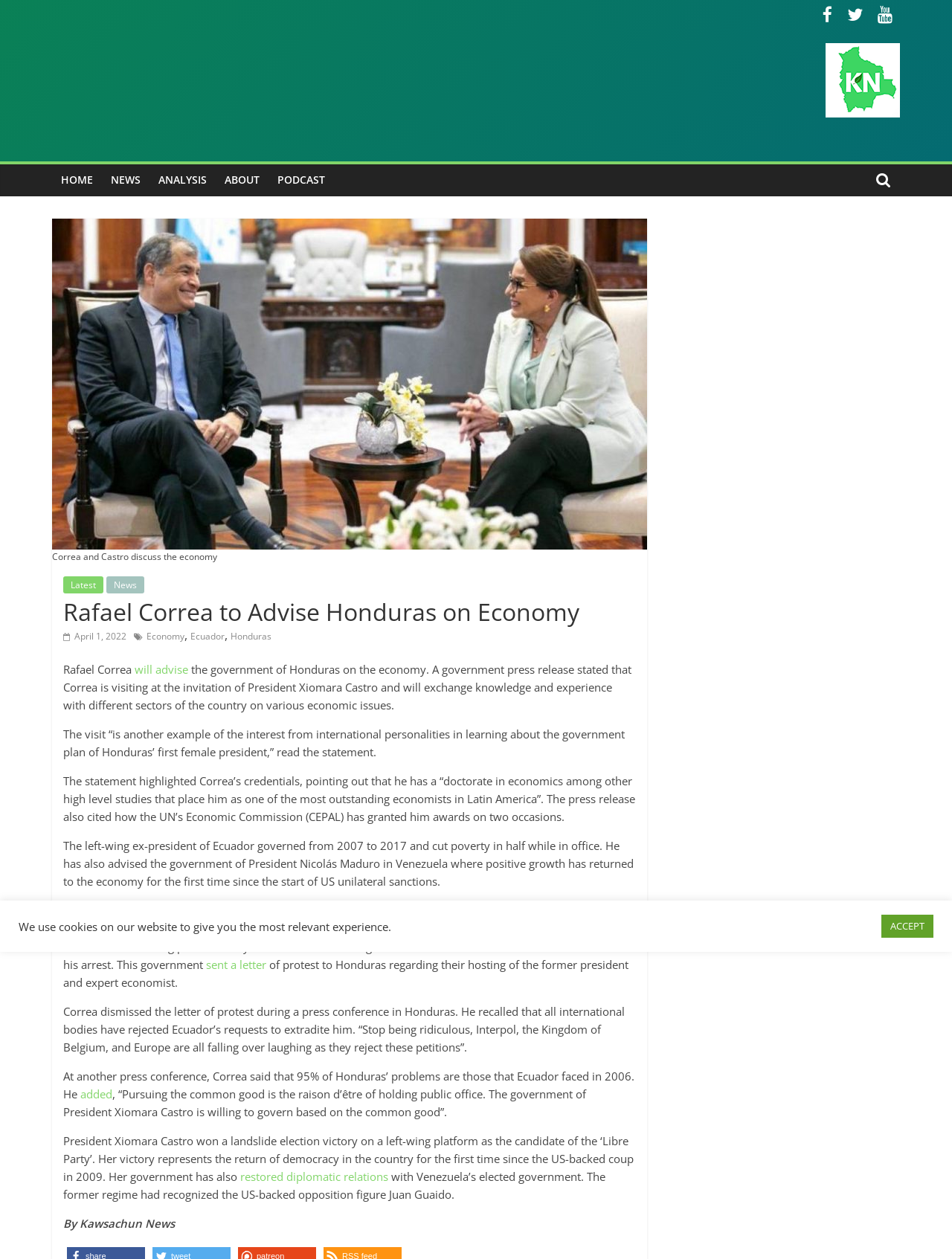Please indicate the bounding box coordinates for the clickable area to complete the following task: "Go to the NEWS page". The coordinates should be specified as four float numbers between 0 and 1, i.e., [left, top, right, bottom].

[0.107, 0.131, 0.157, 0.156]